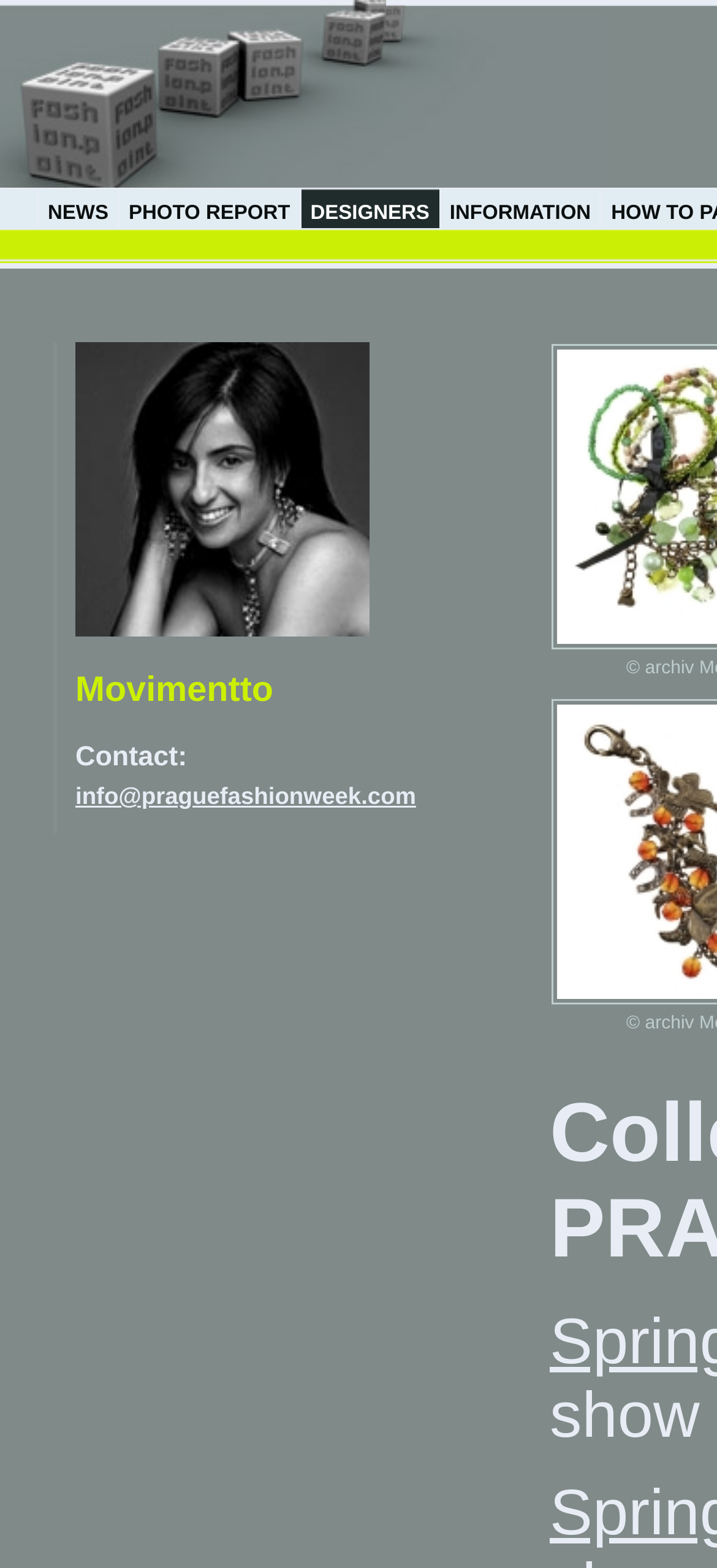Given the description of a UI element: "Designers", identify the bounding box coordinates of the matching element in the webpage screenshot.

[0.433, 0.129, 0.599, 0.143]